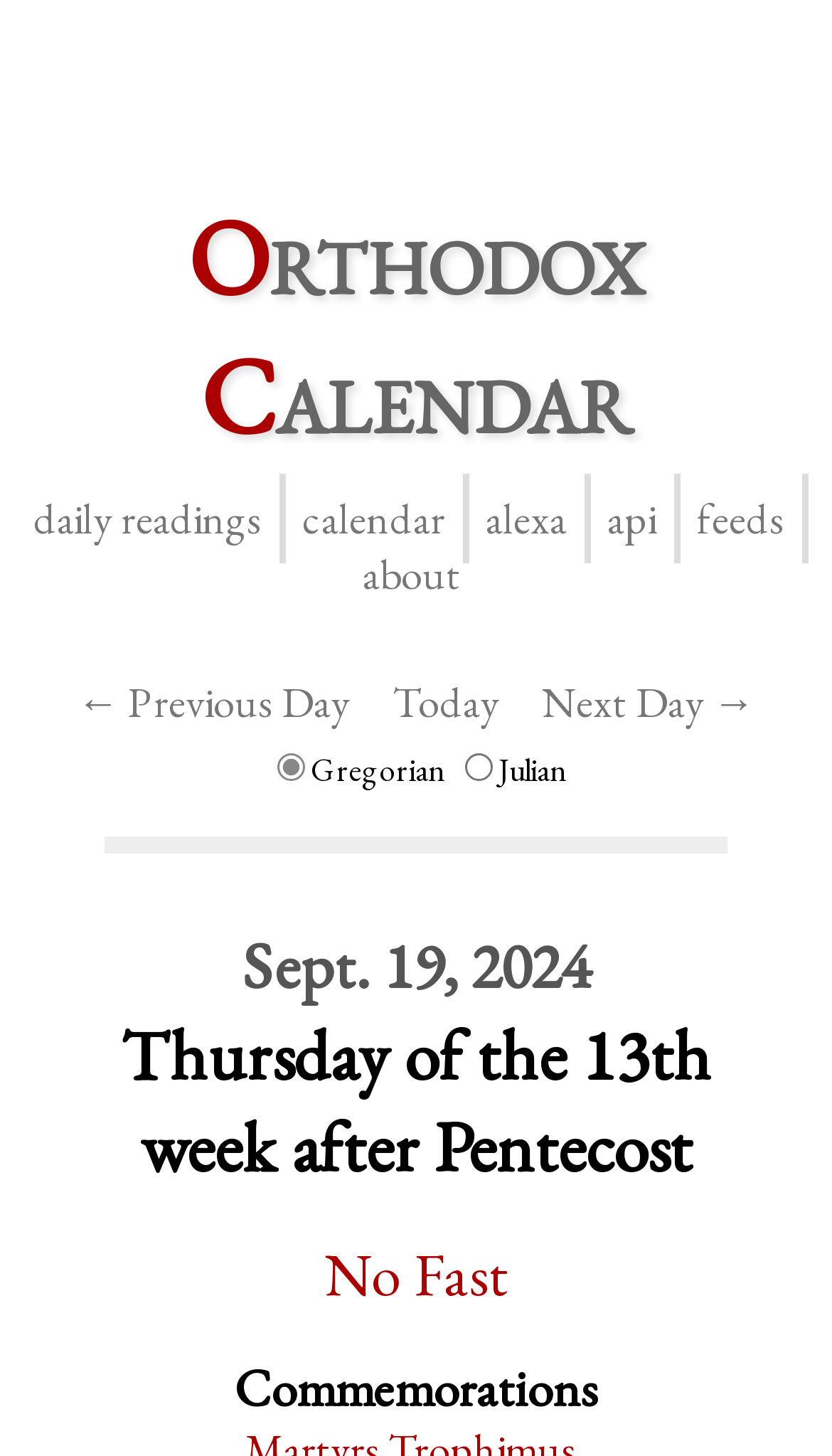Provide a comprehensive caption for the webpage.

The webpage is dedicated to providing Orthodox Daily Readings for September 19, 2024. At the top, there are several links, including "Orthodox Calendar", "daily readings", "calendar", "alexa", "api", and "feeds", which are aligned horizontally and take up most of the top section of the page. Below these links, there are three navigation links: "← Previous Day", "Today", and "Next Day →", which are centered and spaced evenly apart.

On the left side of the page, there is a section with two radio buttons, "Gregorian" and "Julian", with "Gregorian" being selected by default. Below the radio buttons, there is a heading that displays the date, "Sept. 19, 2024 Thursday of the 13th week after Pentecost". 

On the right side of the page, there is a section with a heading "Commemorations" and a static text "No Fast" above it. The "Commemorations" section is likely to contain information about the saints and feasts for the day.